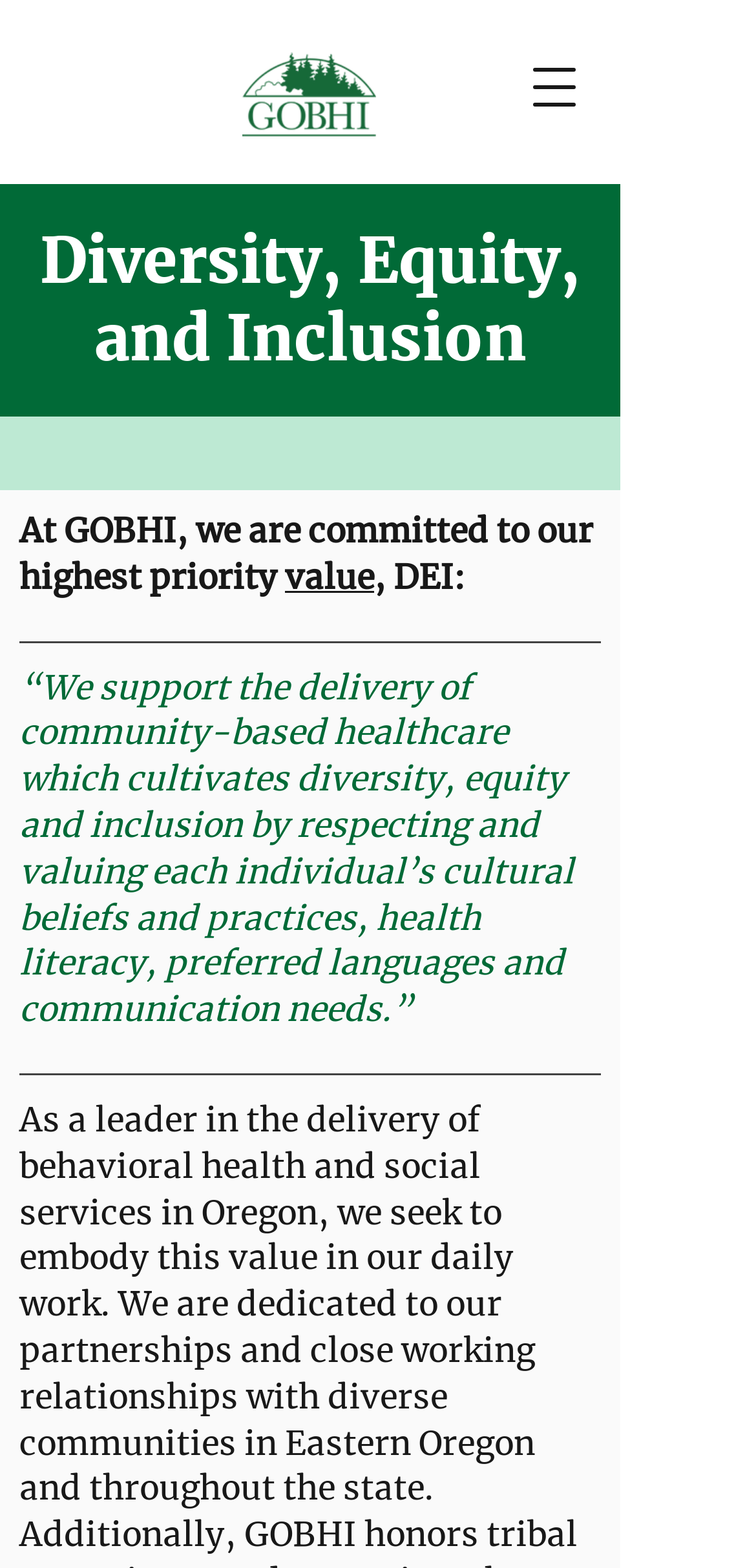Please answer the following query using a single word or phrase: 
What is the value that GOBHI supports?

DEI